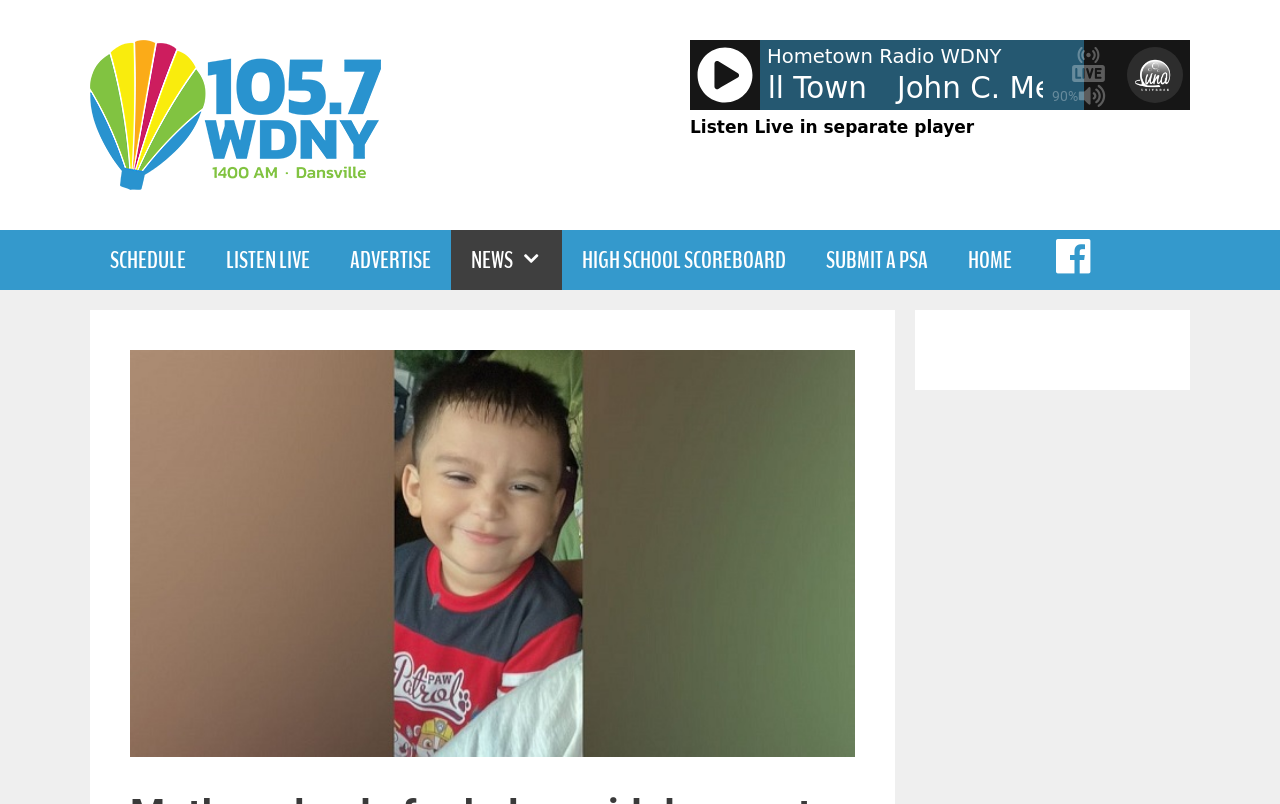What is the name of the section below the navigation bar?
Please answer the question with a detailed response using the information from the screenshot.

I found the answer by looking at the section below the navigation bar, which is labeled as 'complementary' and contains various elements such as images and links.